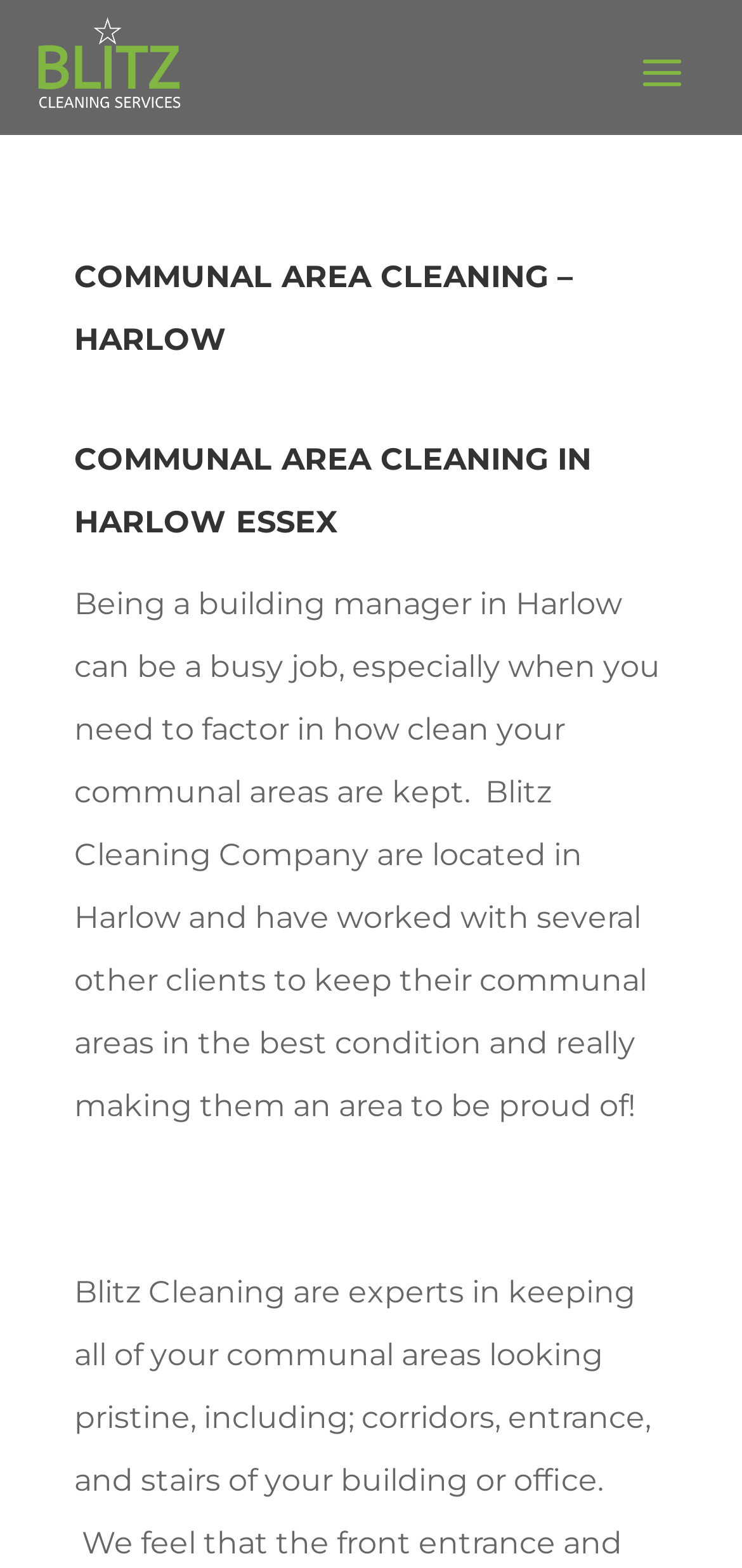What is the headline of the webpage?

COMMUNAL AREA CLEANING – HARLOW